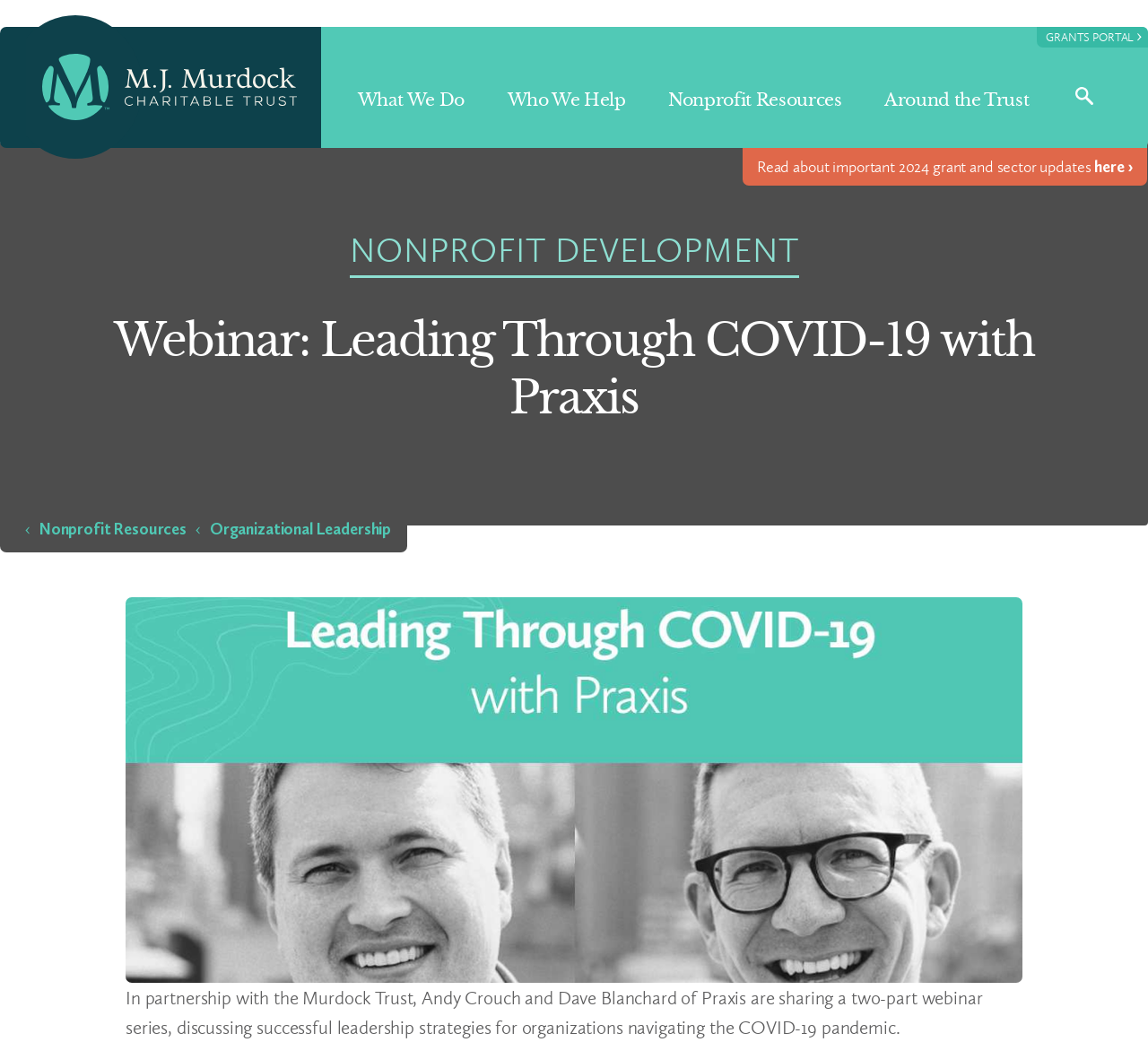Please identify the bounding box coordinates of the clickable element to fulfill the following instruction: "Read Nonprofit Resources". The coordinates should be four float numbers between 0 and 1, i.e., [left, top, right, bottom].

[0.572, 0.071, 0.743, 0.131]